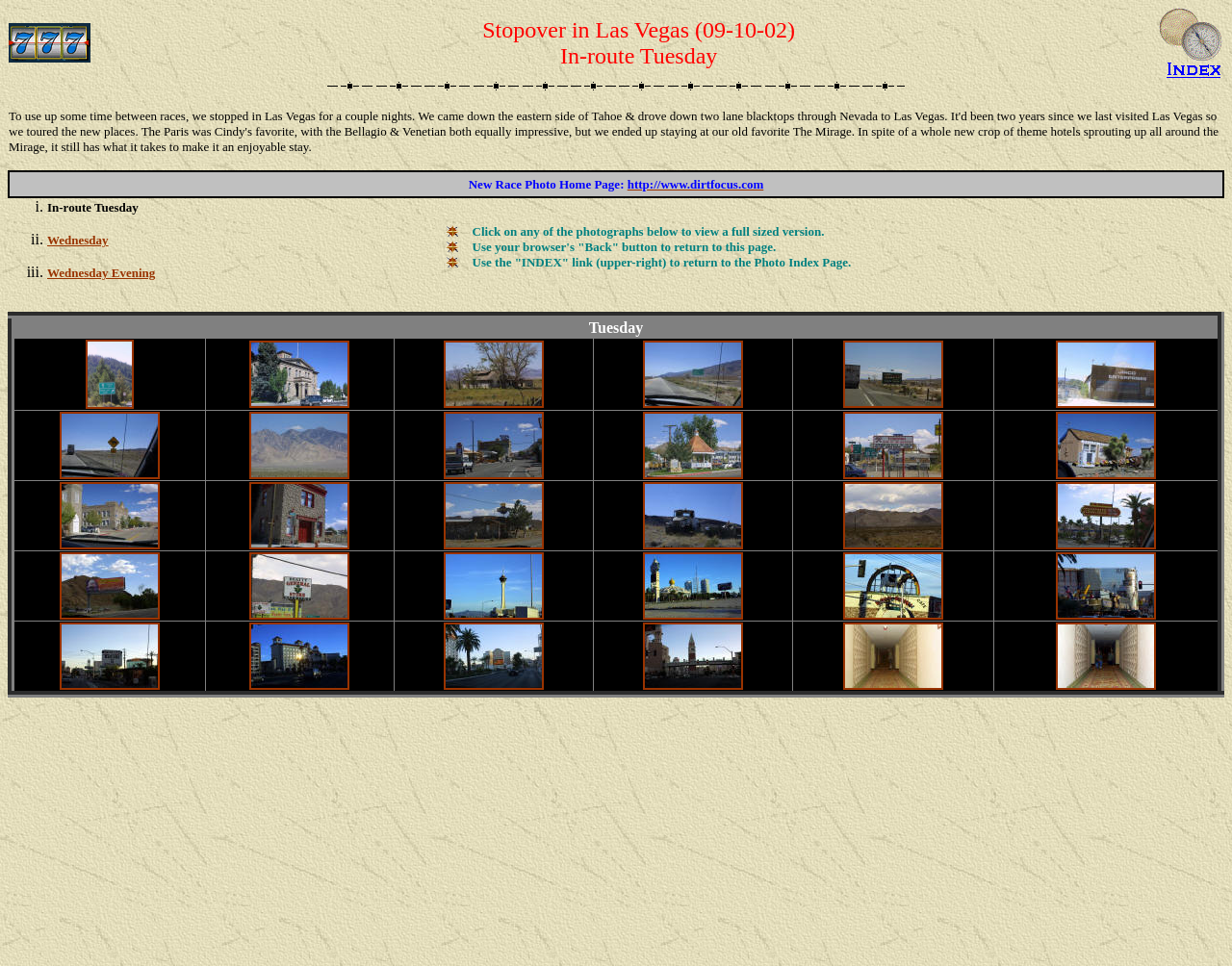What is the name of the hotel that the author stayed at?
Look at the image and respond with a one-word or short phrase answer.

The Mirage